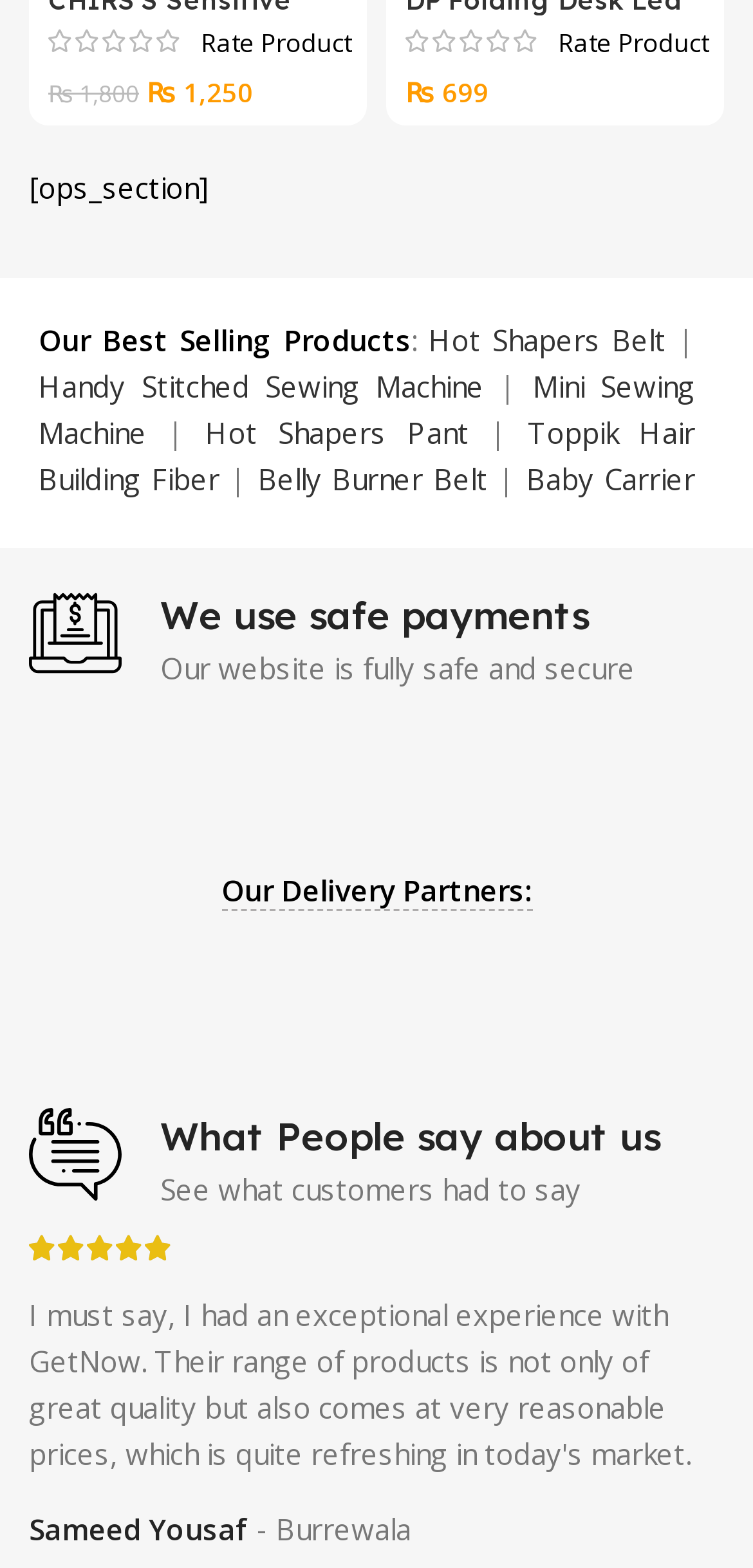What is the category of the products listed?
Please provide a comprehensive and detailed answer to the question.

The category of the products listed is 'Our Best Selling Products' which is mentioned in the heading above the list of products.